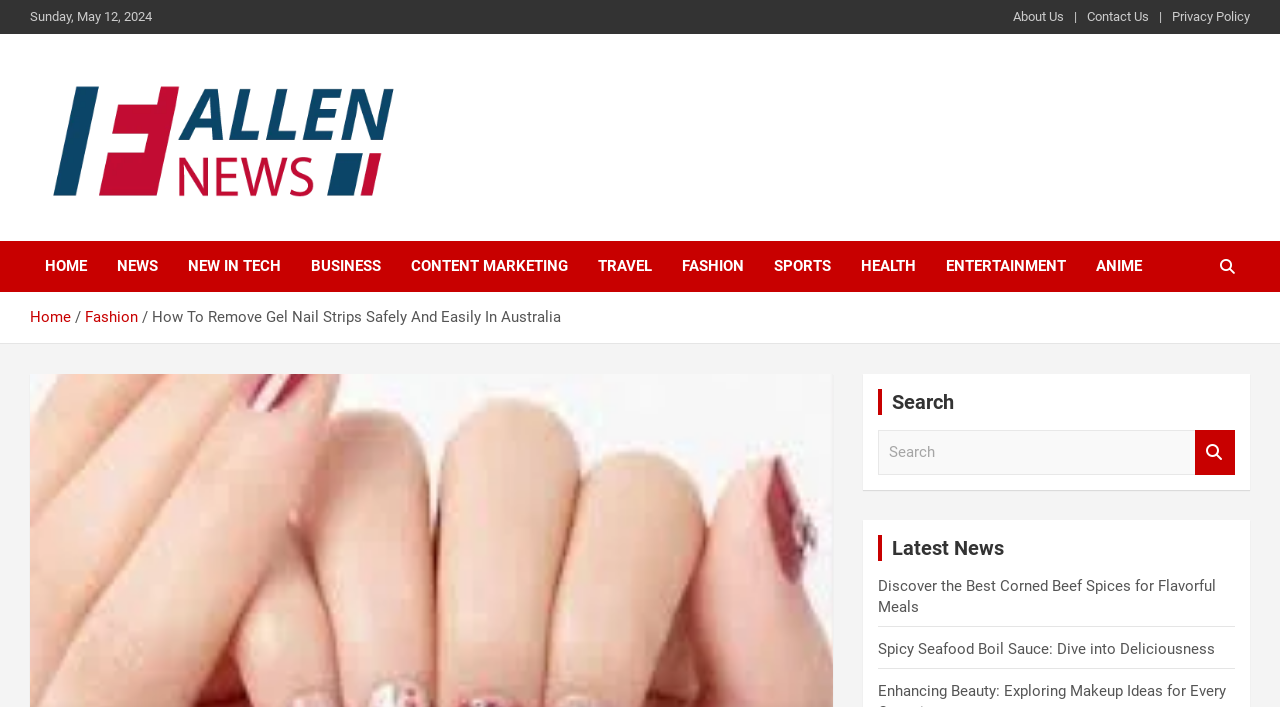What is the purpose of the search box? Examine the screenshot and reply using just one word or a brief phrase.

To search the website